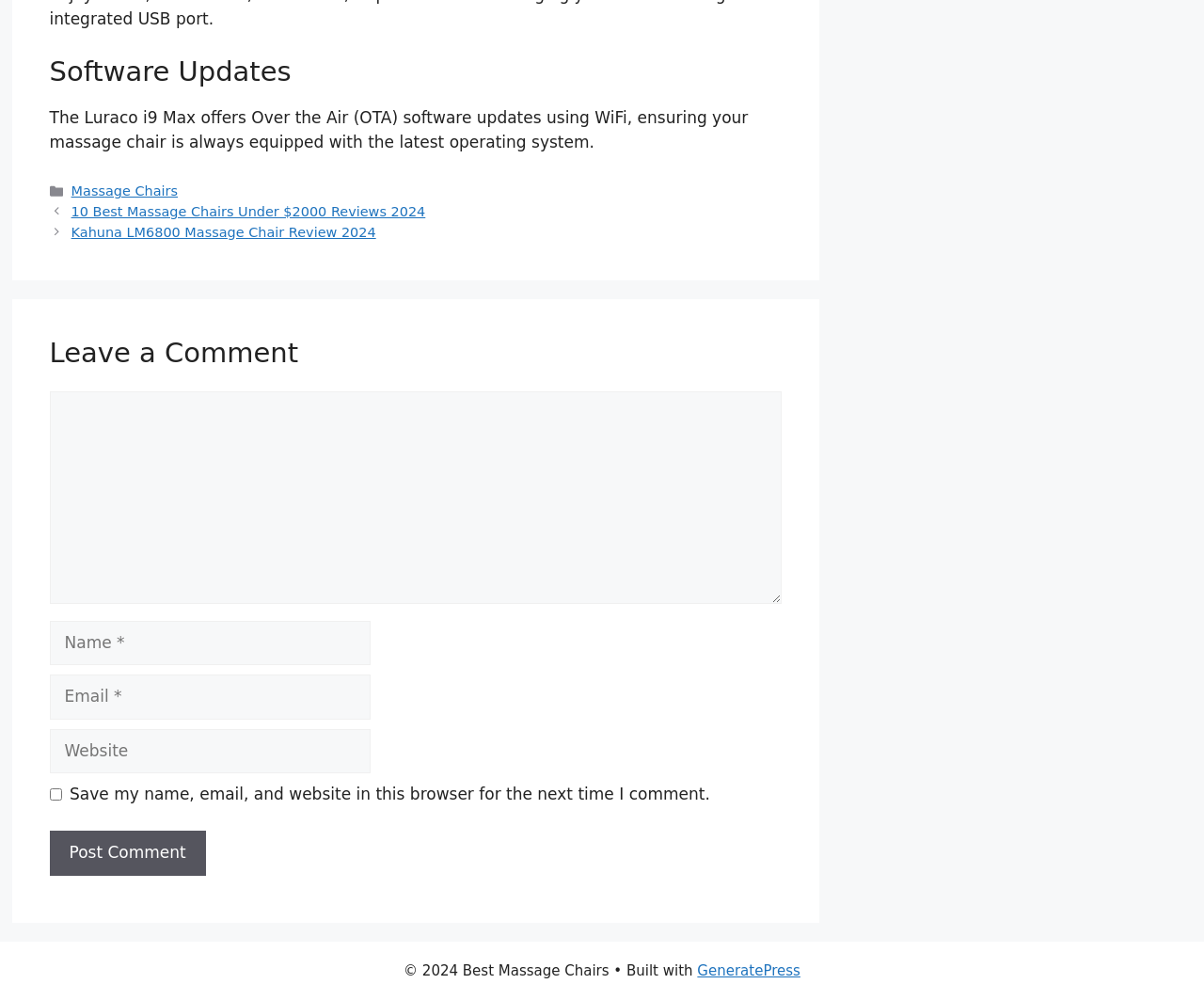Identify the bounding box coordinates of the region that needs to be clicked to carry out this instruction: "Enter a comment". Provide these coordinates as four float numbers ranging from 0 to 1, i.e., [left, top, right, bottom].

[0.041, 0.391, 0.649, 0.604]